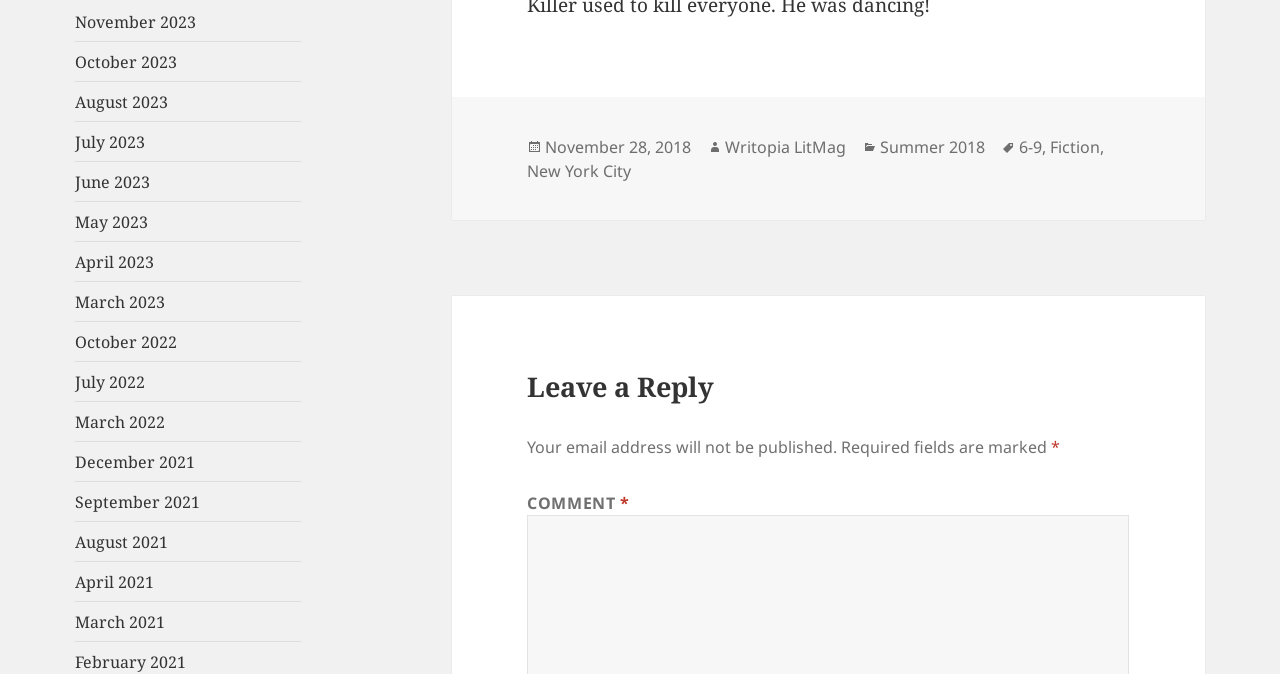What type of content is categorized as 'Summer 2018'?
Based on the image, please offer an in-depth response to the question.

The webpage contains a link 'Summer 2018' under the 'Categories' section, and another link 'Fiction' nearby, suggesting that the content categorized as 'Summer 2018' is a type of fiction.